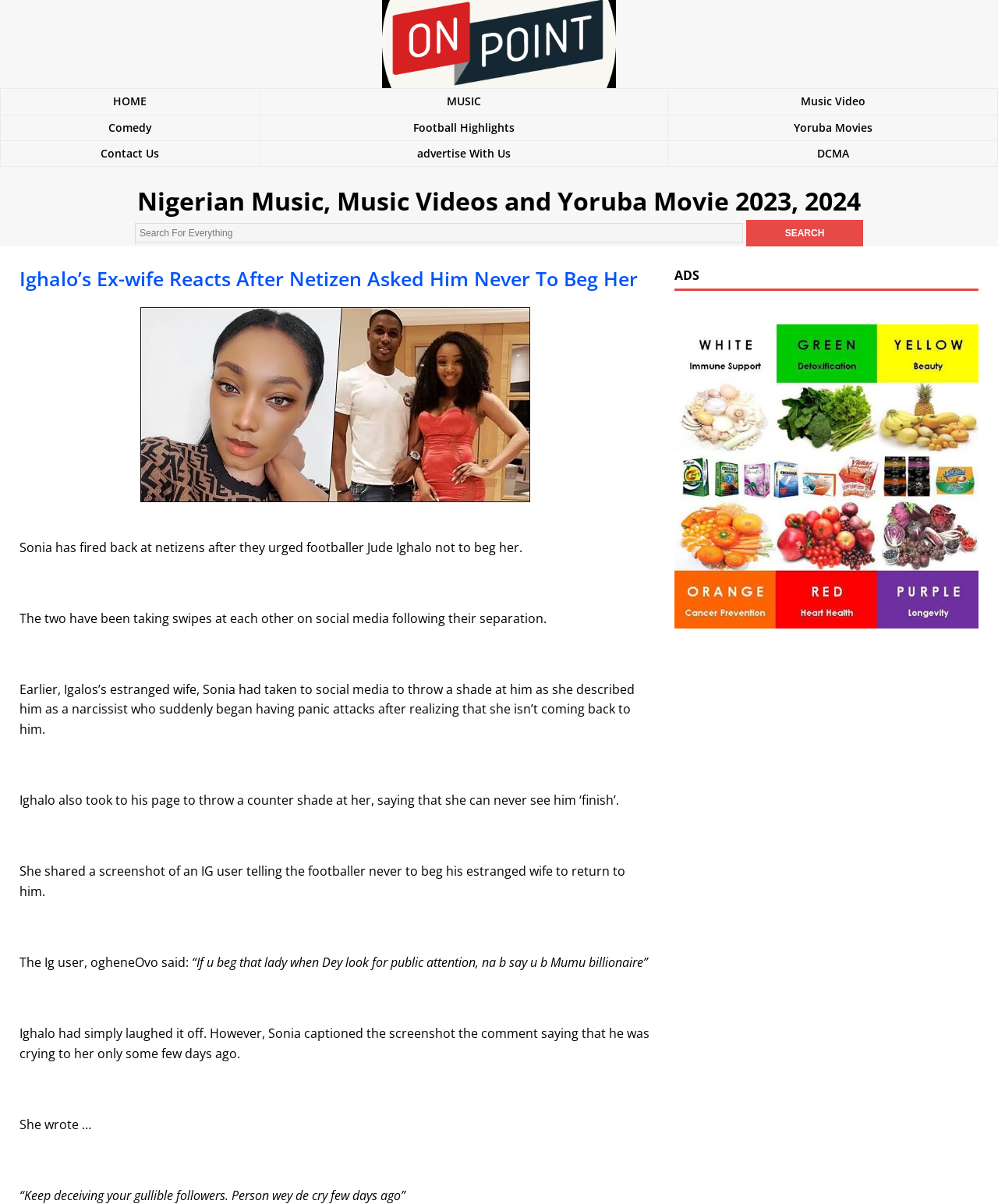Can you find the bounding box coordinates for the UI element given this description: "name="s" placeholder="Search For Everything""? Provide the coordinates as four float numbers between 0 and 1: [left, top, right, bottom].

[0.135, 0.186, 0.745, 0.202]